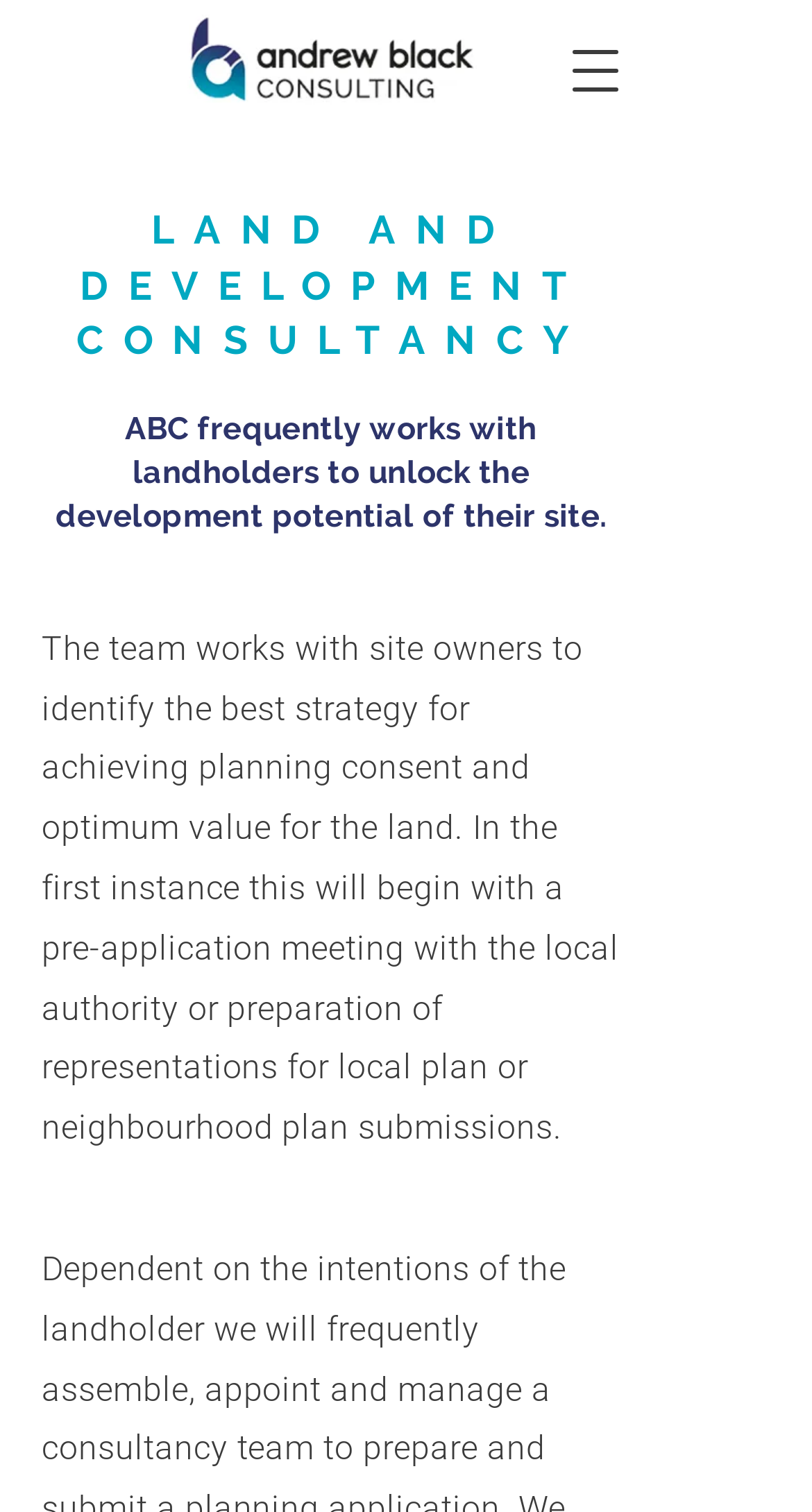Provide a thorough description of the webpage you see.

The webpage is about Andrew Black Consult, a land and development consultancy. At the top right corner, there is a button to open a navigation menu. Below it, on the left side, there is a logo image of Andrew Black Consulting. 

The main content of the webpage is divided into sections. The first section has three headings, "LAND AND DEVELOPMENT" and "CONSULTANCY" on top of each other, and a subheading that describes the consultancy's work with landholders to unlock the development potential of their site. 

Below the headings, there is a paragraph of text that explains the consultancy's strategy for achieving planning consent and optimum value for the land, including pre-application meetings with the local authority and preparation of representations for local plan or neighbourhood plan submissions.